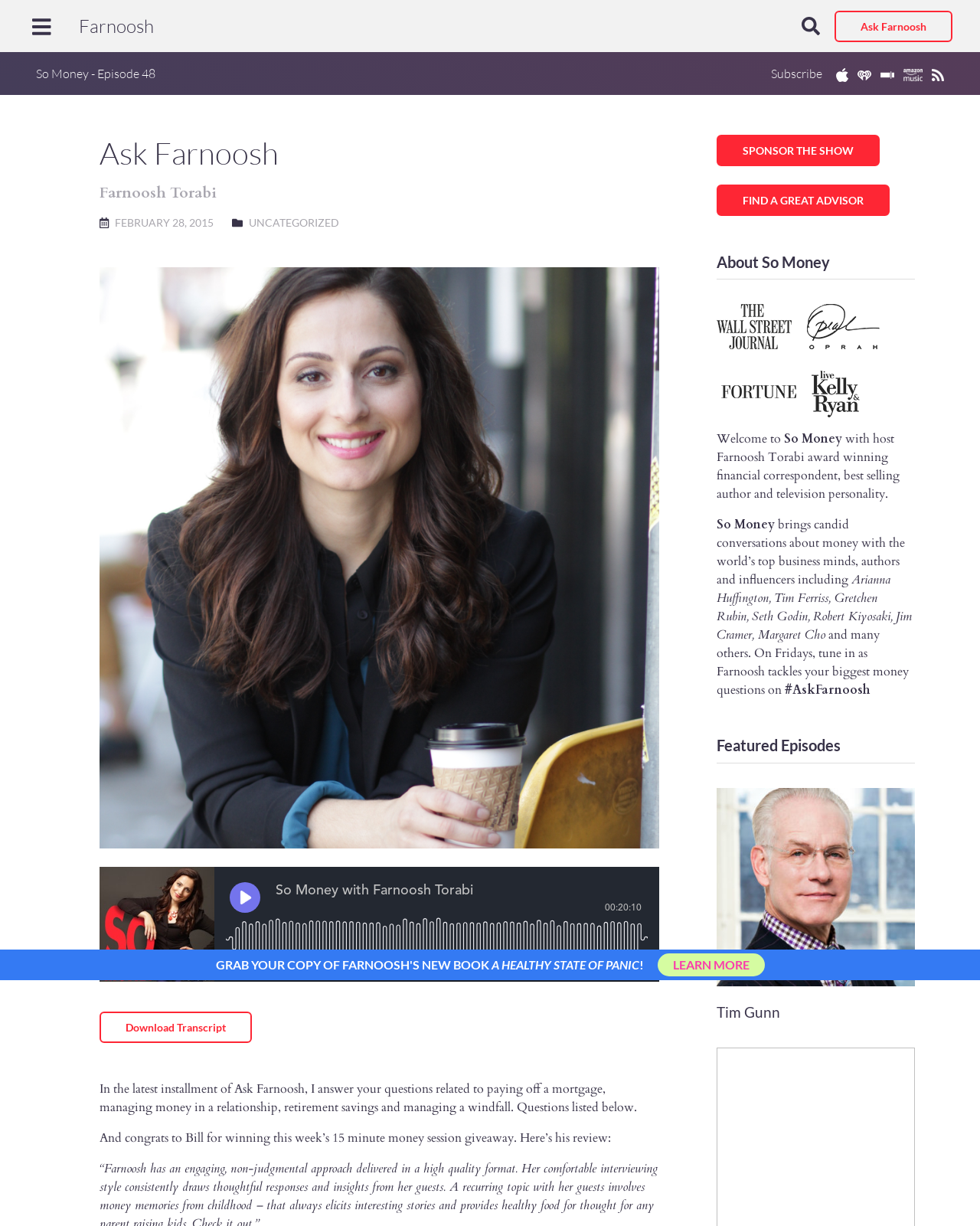Locate the bounding box coordinates of the item that should be clicked to fulfill the instruction: "Learn more about 'A HEALTHY STATE OF PANIC'".

[0.671, 0.778, 0.78, 0.796]